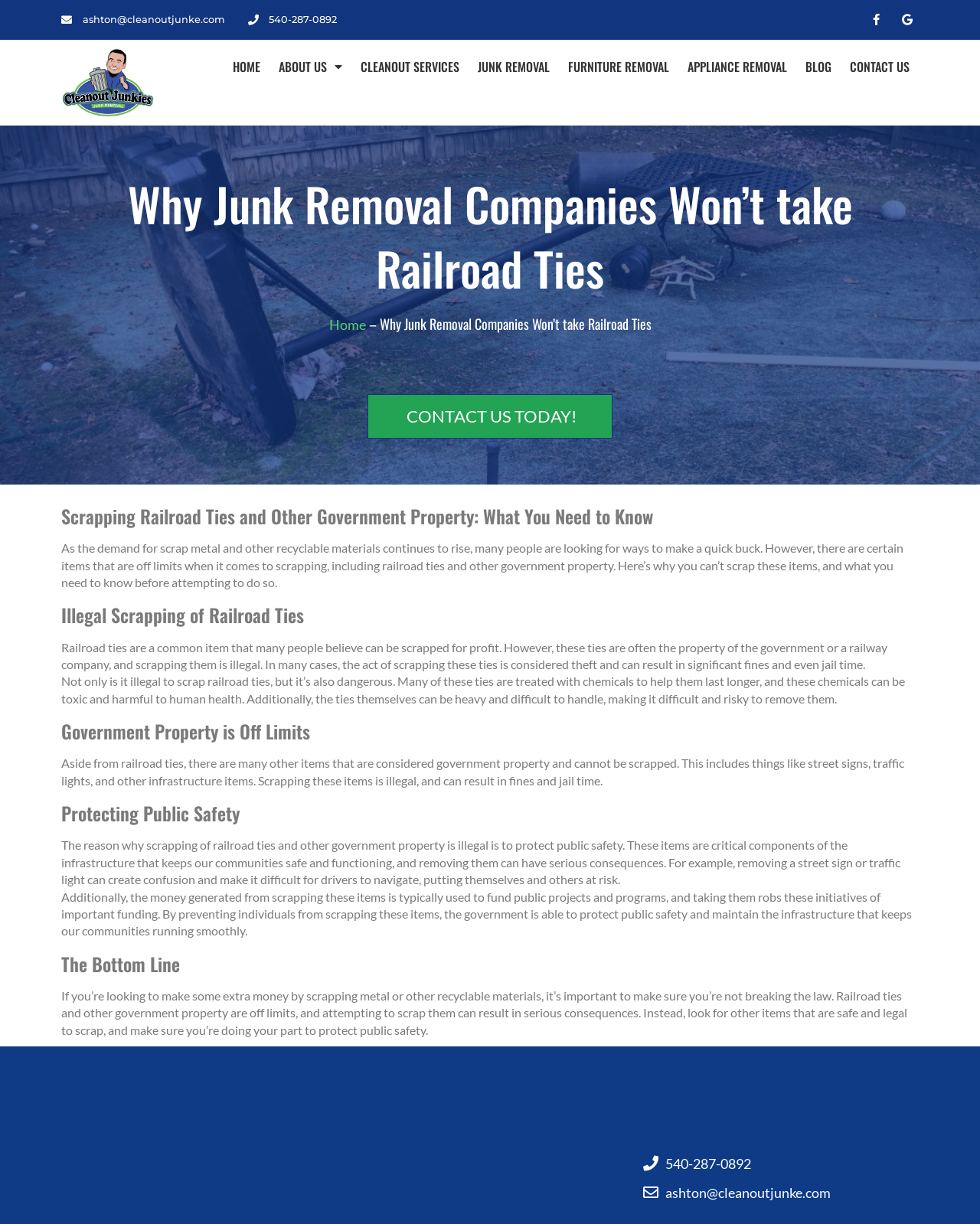Identify the bounding box coordinates of the part that should be clicked to carry out this instruction: "Read the 'ABOUT US' section".

[0.275, 0.039, 0.359, 0.07]